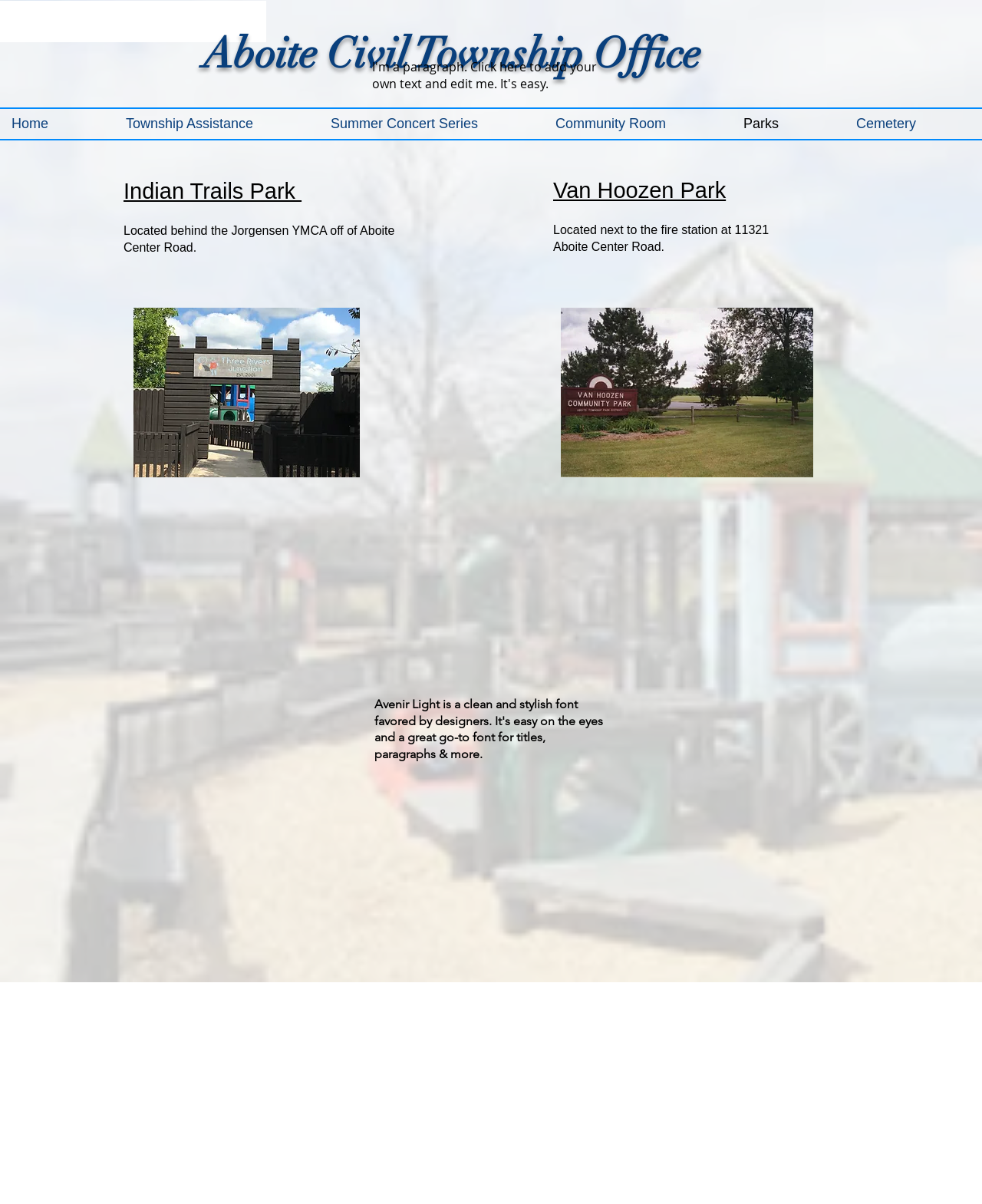Summarize the webpage with a detailed and informative caption.

The webpage is about parks, specifically focusing on Aboite Civil Township Office. At the top, there is a heading that reads "Aboite Civil Township Office". Below this heading, there is a navigation menu with six links: "Home", "Township Assistance", "Summer Concert Series", "Community Room", "Parks", and "Cemetery". These links are aligned horizontally across the top of the page.

The main content of the page is divided into two sections, each describing a different park. The first section is about Indian Trails Park, which is located behind the Jorgensen YMCA off of Aboite Center Road. There is a heading with the park's name, a link to the park's page, and a brief description of its location. Below this text, there is an image of the park.

The second section is about Van Hoozen Park, which is located next to the fire station at 11321 Aboite Center Road. Similar to the first section, there is a heading with the park's name, a link to the park's page, and a brief description of its location. Below this text, there is an image of the park.